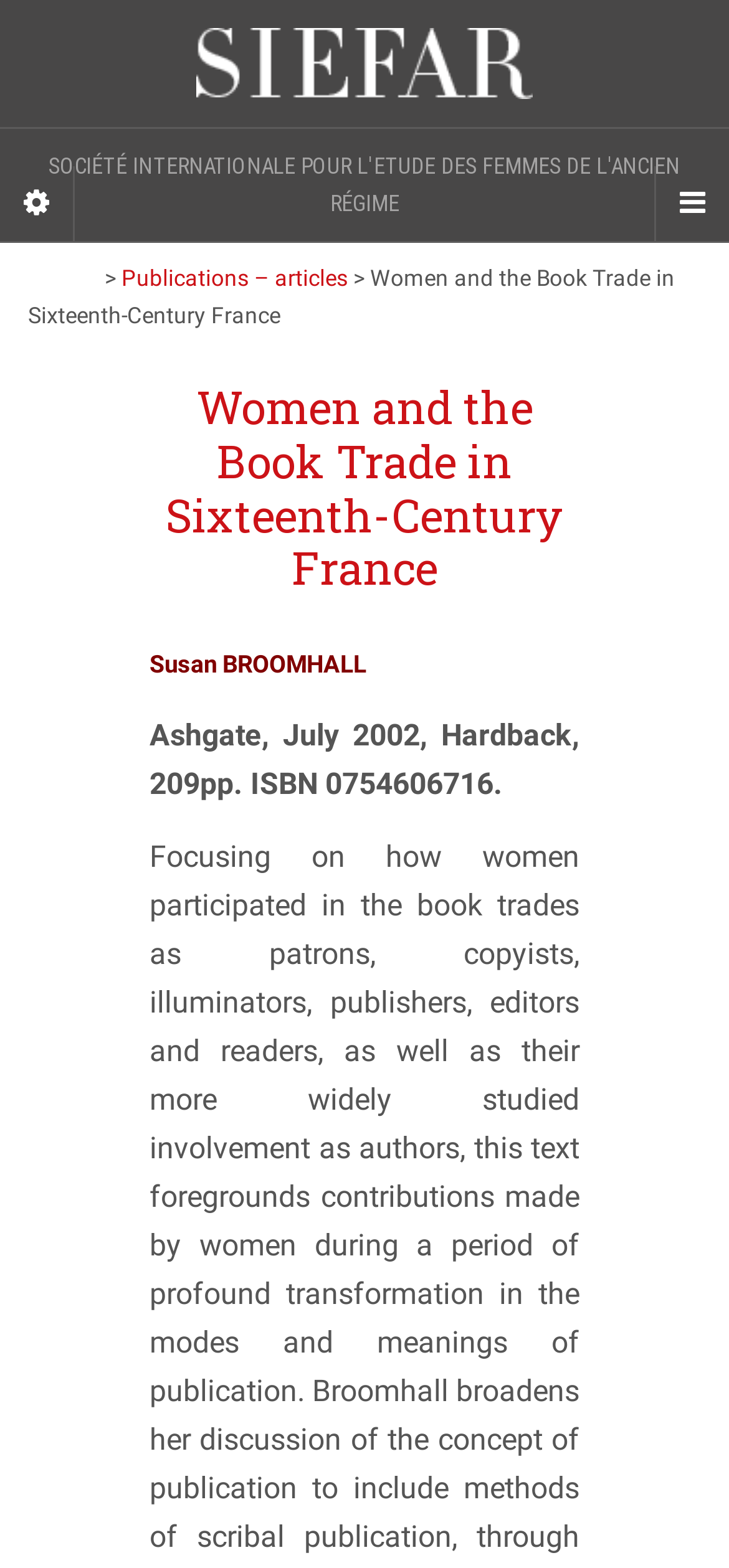Provide a brief response in the form of a single word or phrase:
What is the publication date of the book?

July 2002